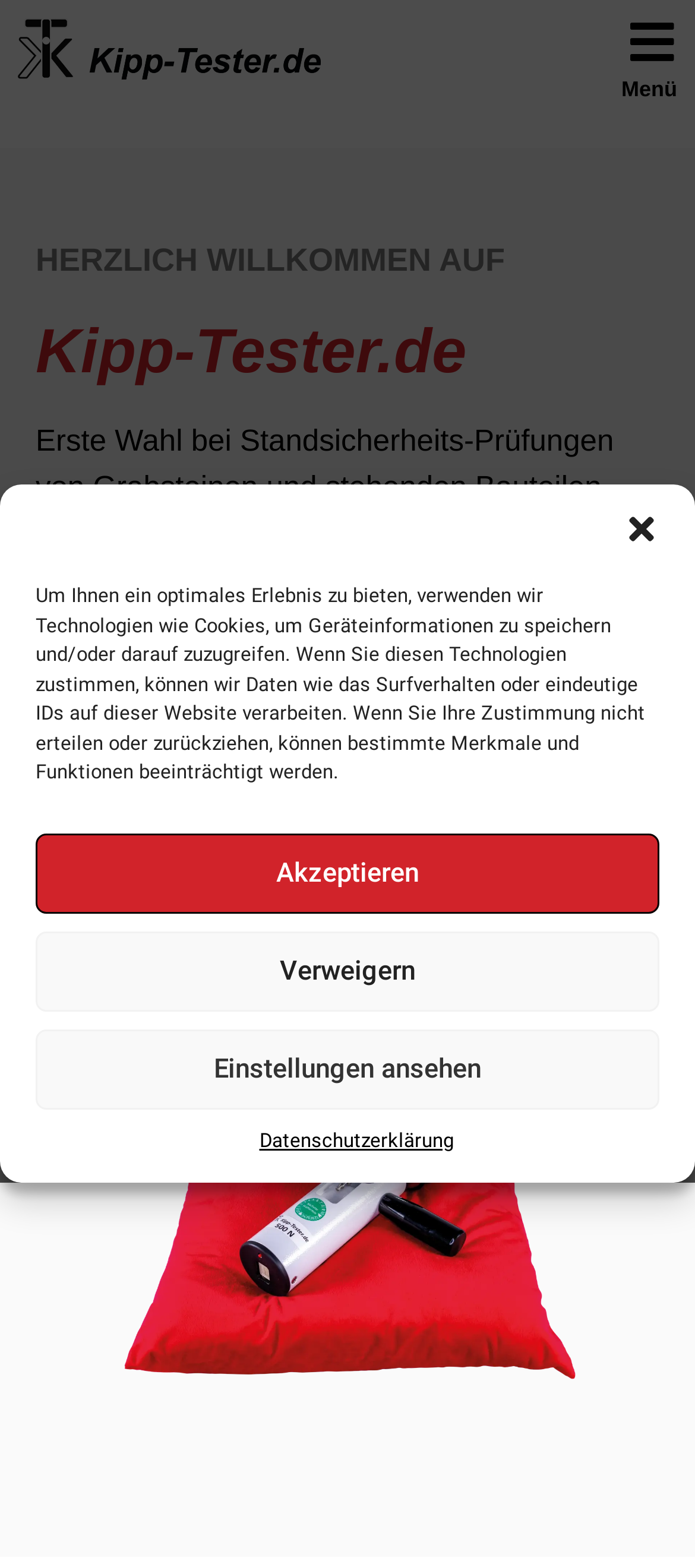Give a short answer using one word or phrase for the question:
What is the email address to contact?

info@kipp-tester.de